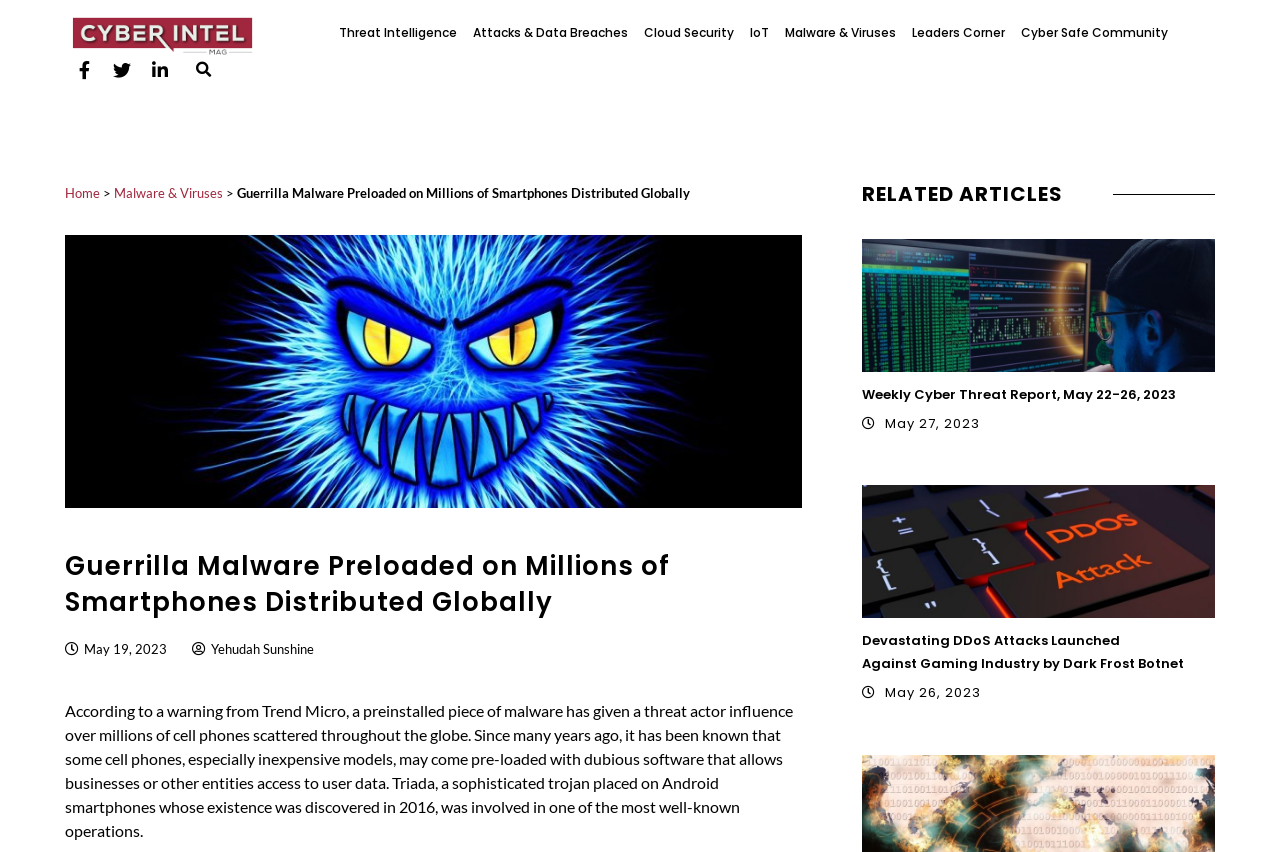What is the date of the current article?
Look at the image and provide a short answer using one word or a phrase.

May 19, 2023